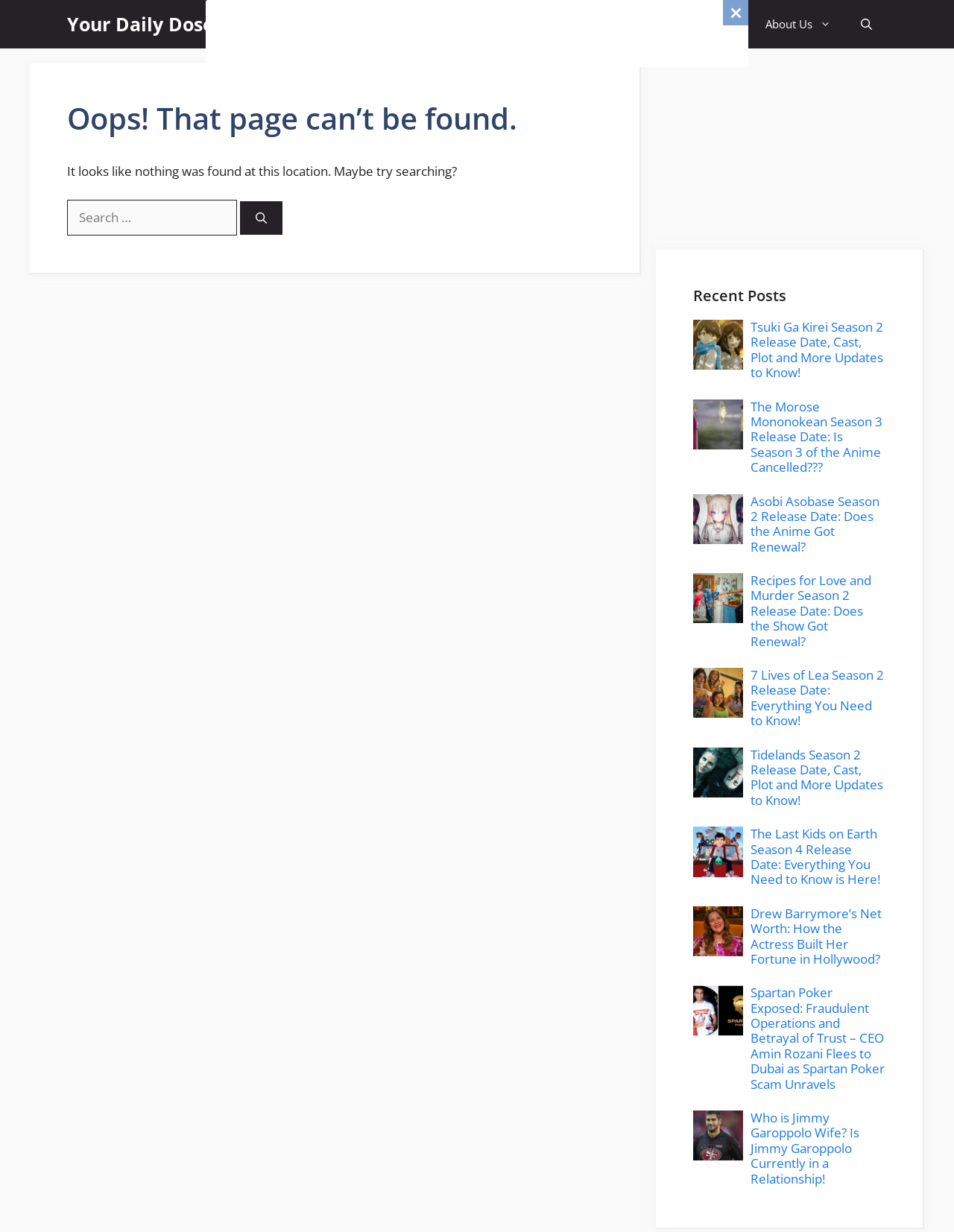Identify the bounding box coordinates of the section to be clicked to complete the task described by the following instruction: "Search using the search button". The coordinates should be four float numbers between 0 and 1, formatted as [left, top, right, bottom].

[0.252, 0.163, 0.296, 0.19]